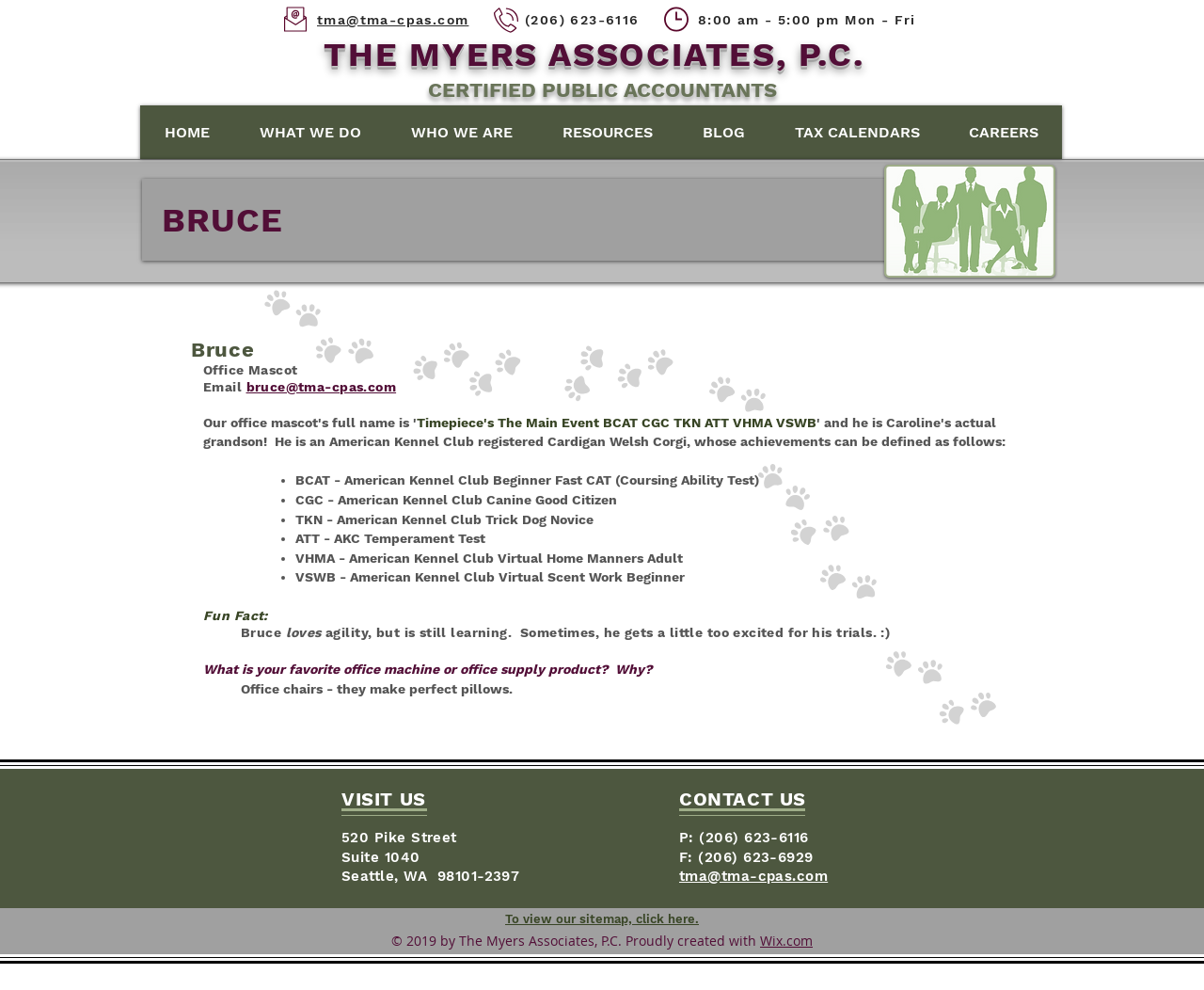Create a detailed narrative of the webpage’s visual and textual elements.

The webpage is about BRUCE, an office mascot at TMA CPAs, a certified public accounting firm. At the top of the page, there is a heading with the email address "tma@tma-cpas.com" and a phone number "(206) 623-6116". Below this, there is a heading with the firm's name "THE MYERS ASSOCIATES, P.C." and a subtitle "CERTIFIED PUBLIC ACCOUNTANTS". 

On the left side of the page, there is a navigation menu with links to different sections of the website, including "HOME", "WHAT WE DO", "WHO WE ARE", "RESOURCES", "BLOG", "TAX CALENDARS", and "CAREERS". 

In the main content area, there is a large heading "BRUCE" and an image of a dog, presumably Bruce. Below this, there is a heading "Bruce" and a subtitle "Office Mascot". There is also a list of Bruce's achievements, including "BCAT - American Kennel Club Beginner Fast CAT (Coursing Ability Test)", "CGC - American Kennel Club Canine Good Citizen", and others. 

Further down, there is a section with a fun fact about Bruce, stating that he loves agility but is still learning. There is also a question "What is your favorite office machine or office supply product? Why?" with an answer "Office chairs - they make perfect pillows." 

At the bottom of the page, there are two sections: "VISIT US" with the firm's address, and "CONTACT US" with phone and fax numbers, as well as an email address. There is also a link to view the sitemap and a copyright notice.